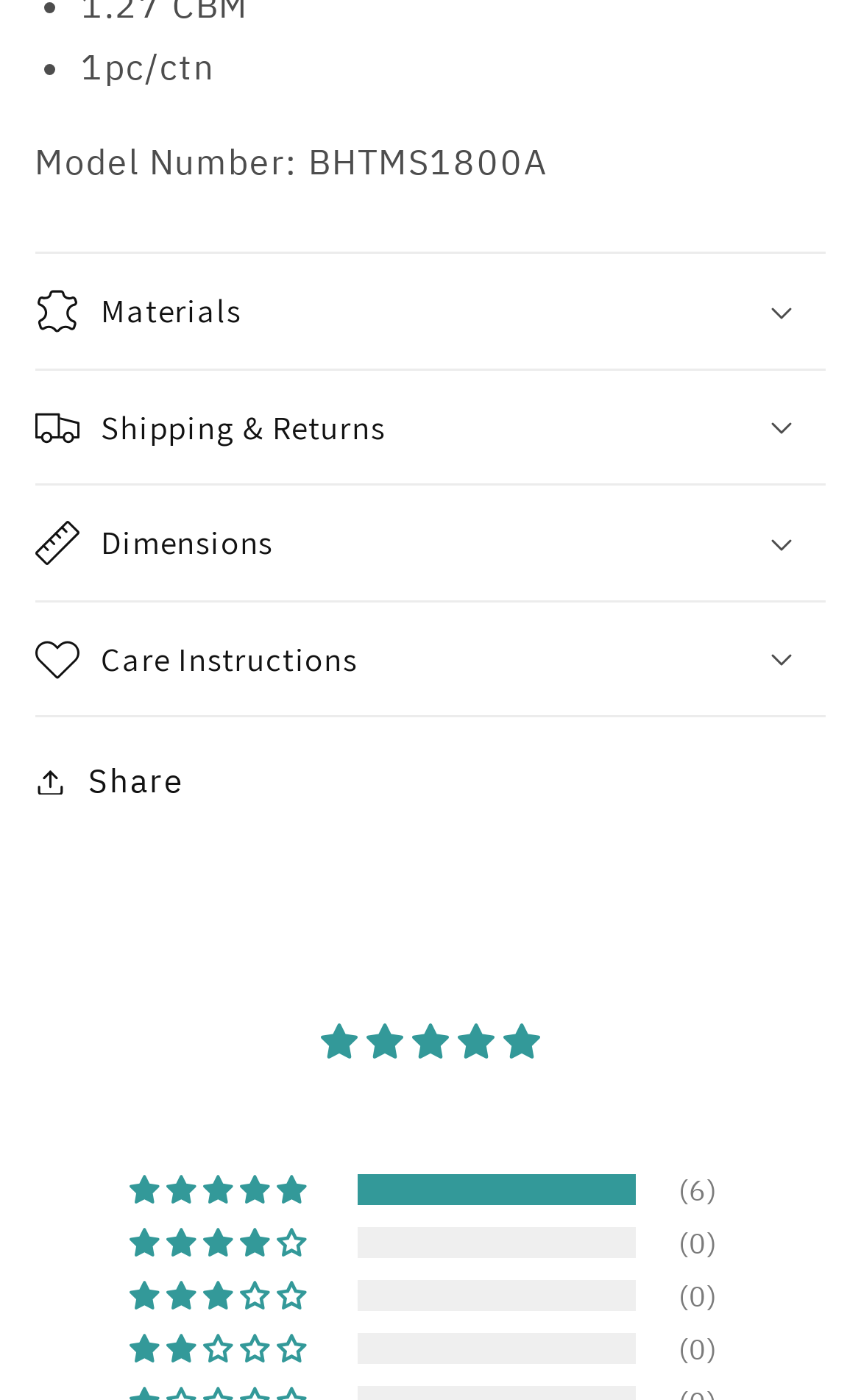Specify the bounding box coordinates of the area to click in order to follow the given instruction: "Expand Materials."

[0.04, 0.182, 0.96, 0.263]